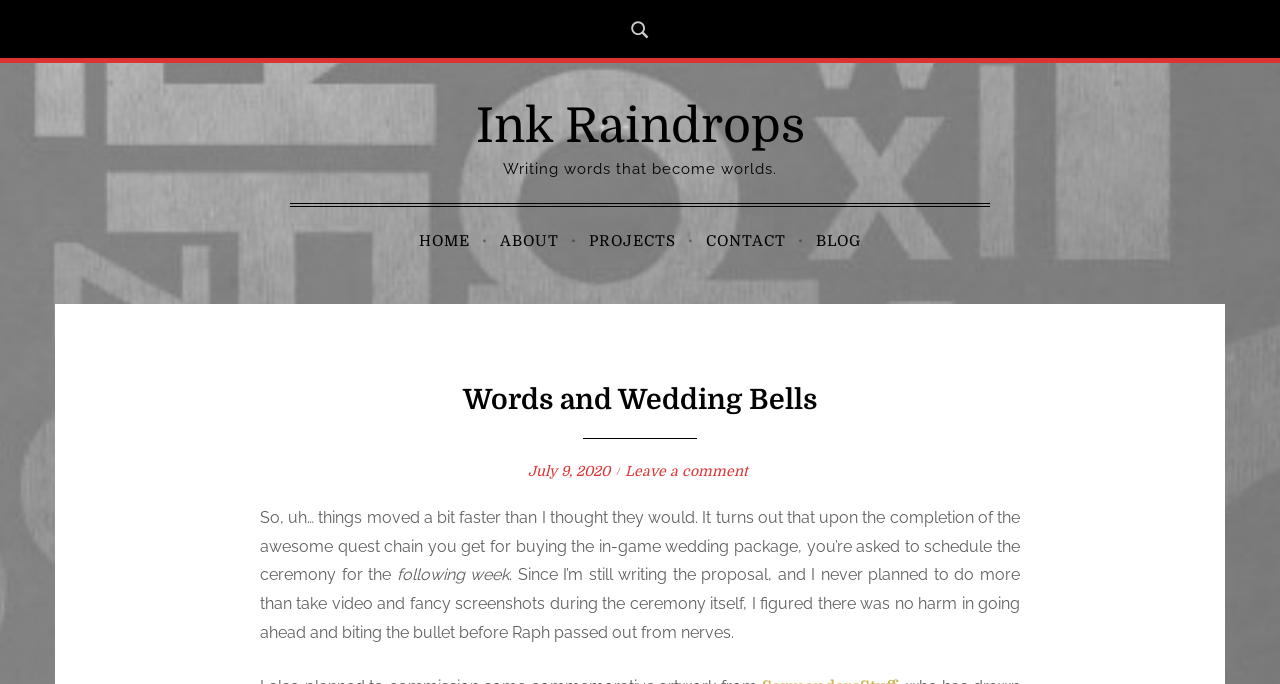Find and specify the bounding box coordinates that correspond to the clickable region for the instruction: "Go to Home page".

None